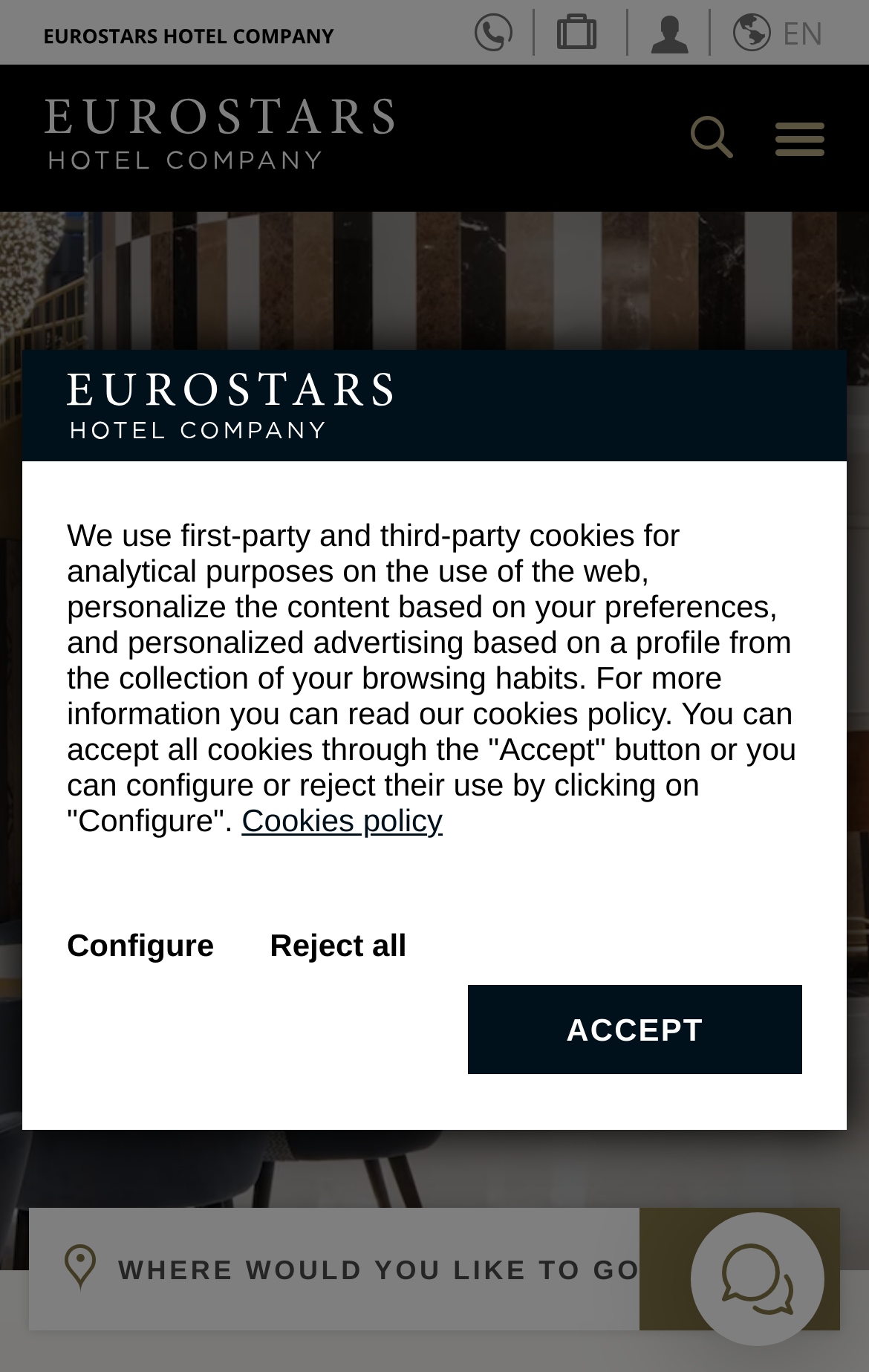Provide a short, one-word or phrase answer to the question below:
What is the guarantee offered by the hotel company?

Best Price Guaranteed